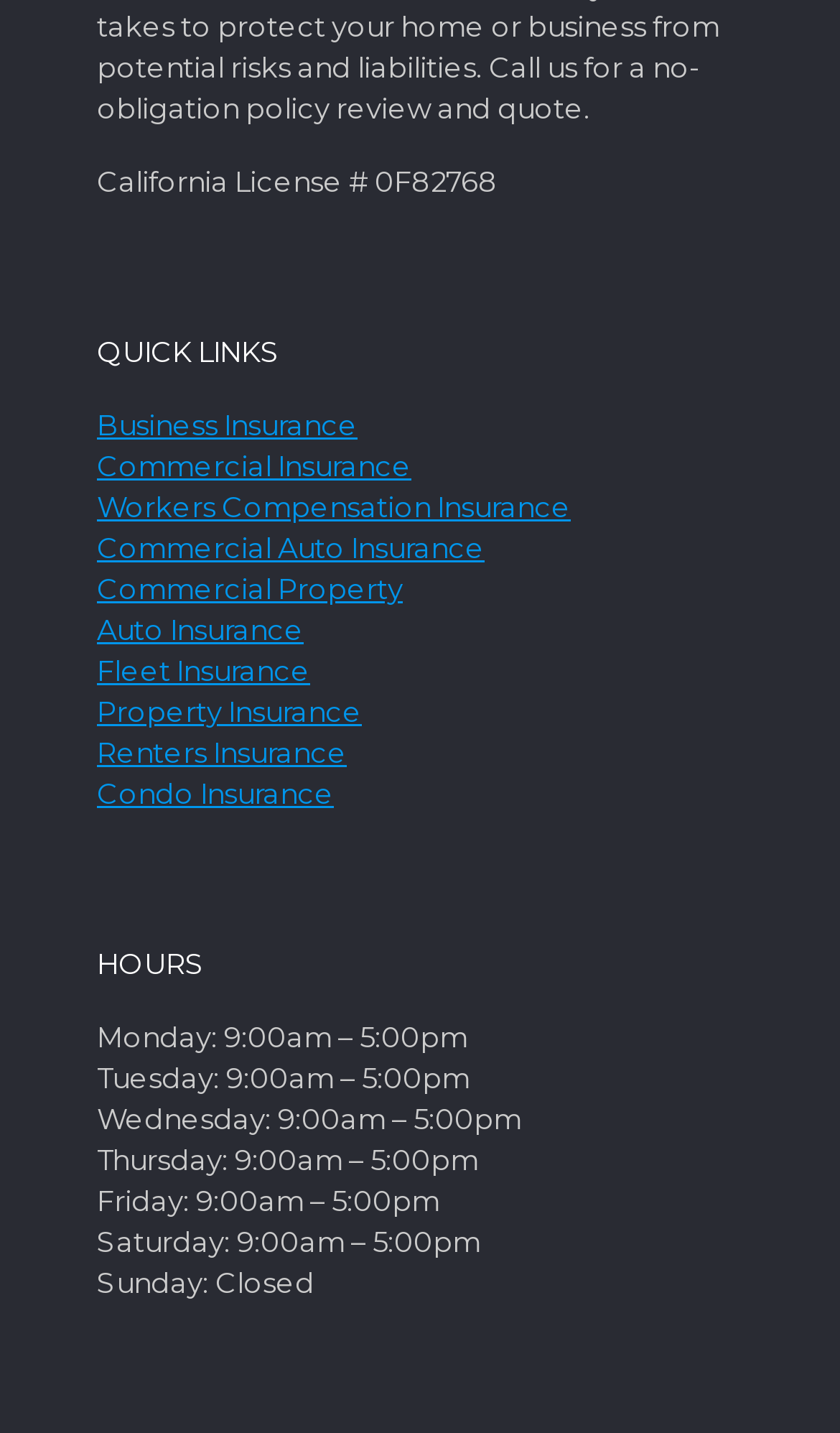Please specify the bounding box coordinates of the clickable section necessary to execute the following command: "Click on Business Insurance".

[0.115, 0.284, 0.426, 0.308]